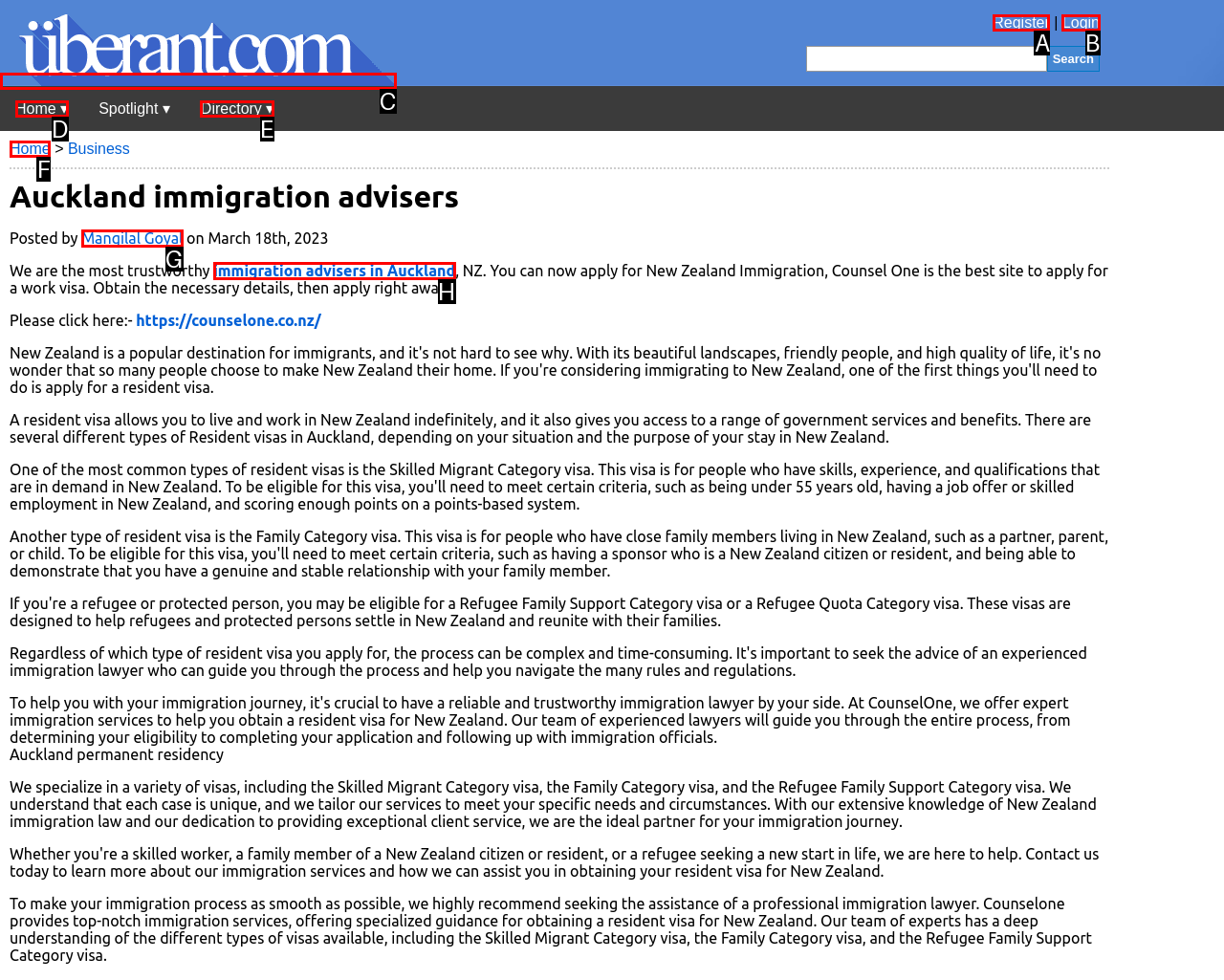Match the description: immigration advisers in Auckland to the appropriate HTML element. Respond with the letter of your selected option.

H